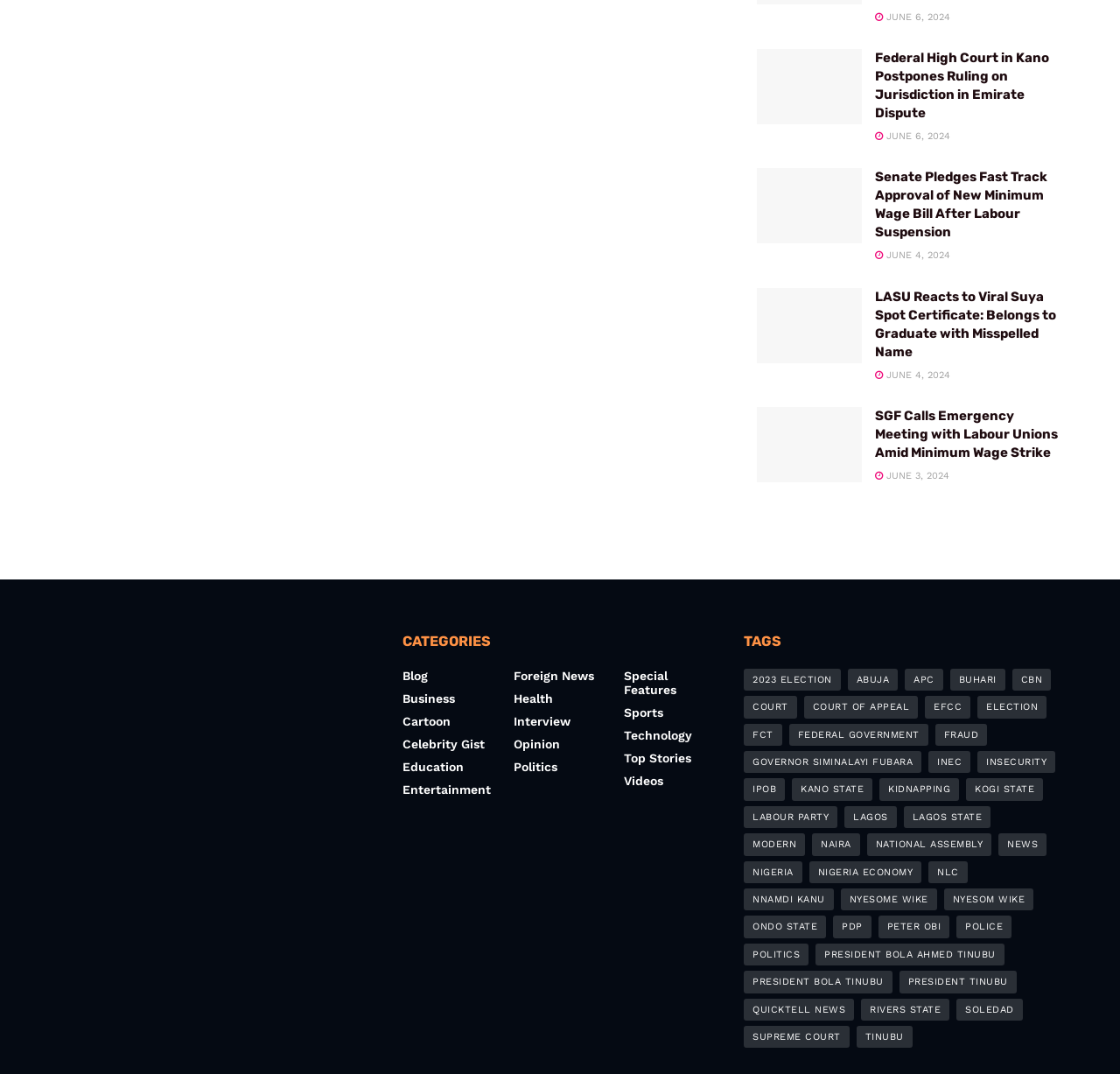Pinpoint the bounding box coordinates of the area that should be clicked to complete the following instruction: "Browse the 'Top Stories' section". The coordinates must be given as four float numbers between 0 and 1, i.e., [left, top, right, bottom].

[0.557, 0.699, 0.617, 0.712]